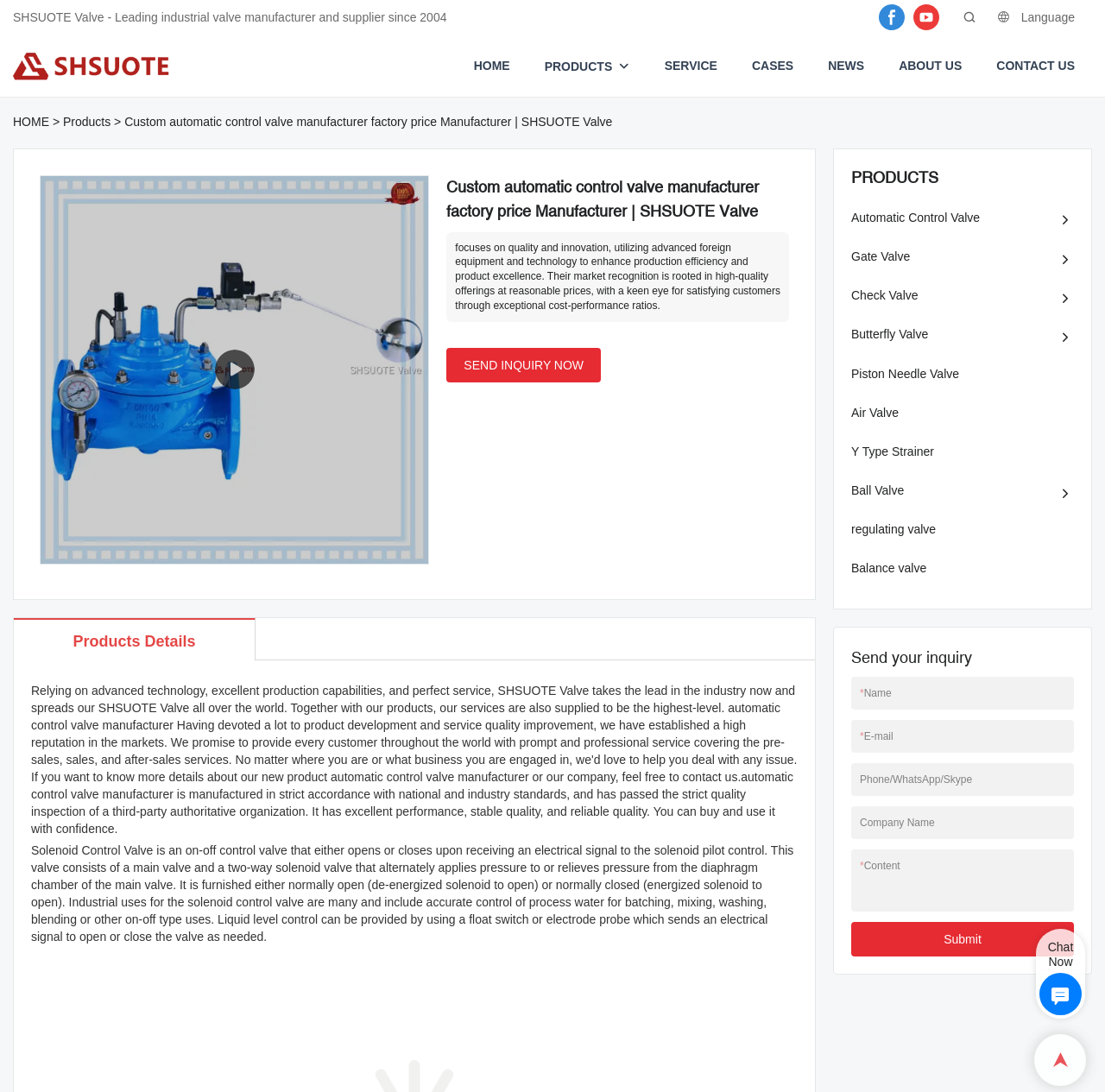Determine the bounding box coordinates of the region that needs to be clicked to achieve the task: "Fill in the Name input field".

[0.781, 0.62, 0.961, 0.65]